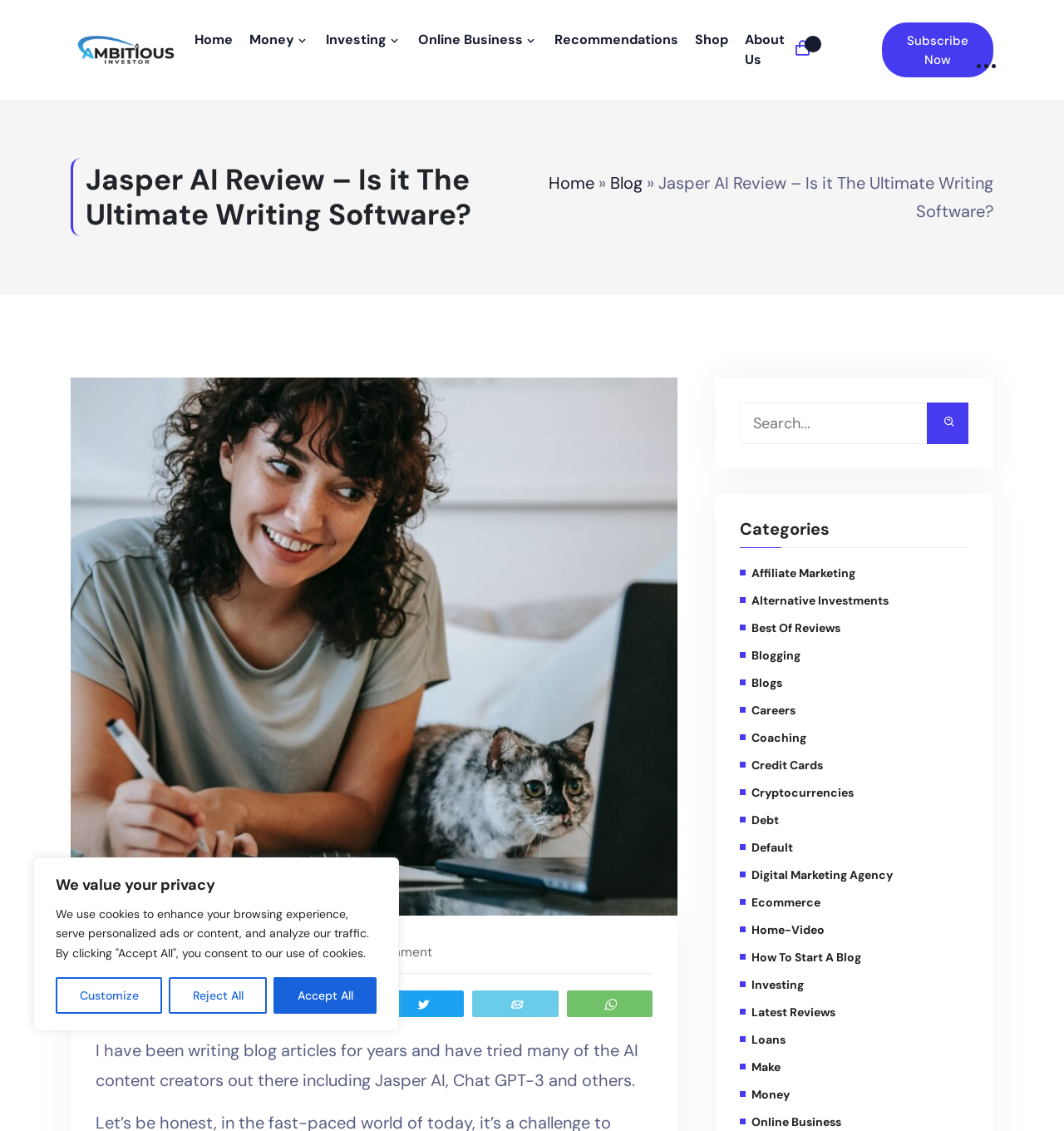Give a concise answer using only one word or phrase for this question:
What is the name of the blog?

Ambitious Investor